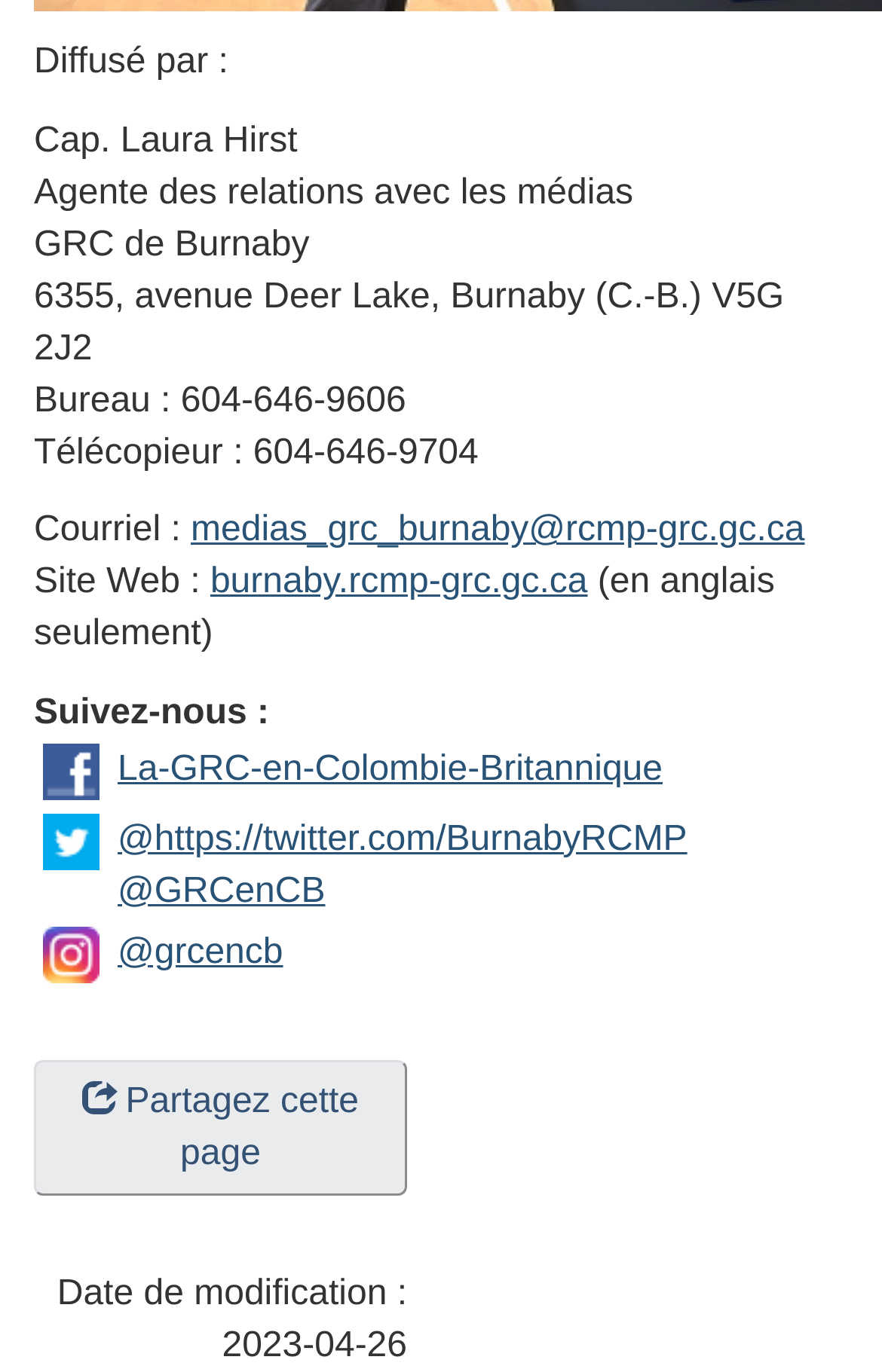What is the name of the agent?
Answer the question with as much detail as you can, using the image as a reference.

The name of the agent can be found in the second StaticText element, which has the text 'Cap. Laura Hirst'.